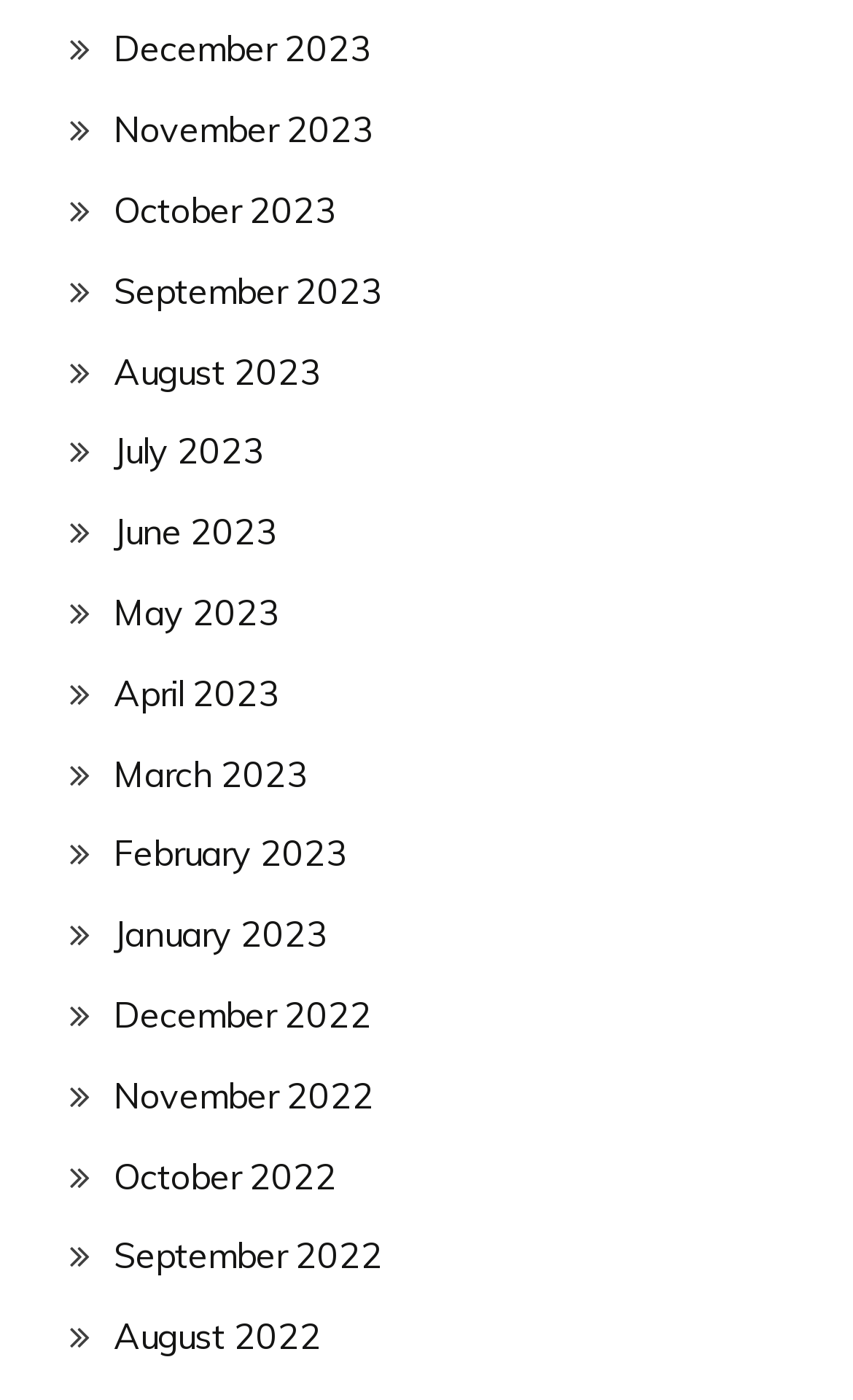Please identify the bounding box coordinates of the area that needs to be clicked to fulfill the following instruction: "View November 2022."

[0.133, 0.767, 0.438, 0.798]